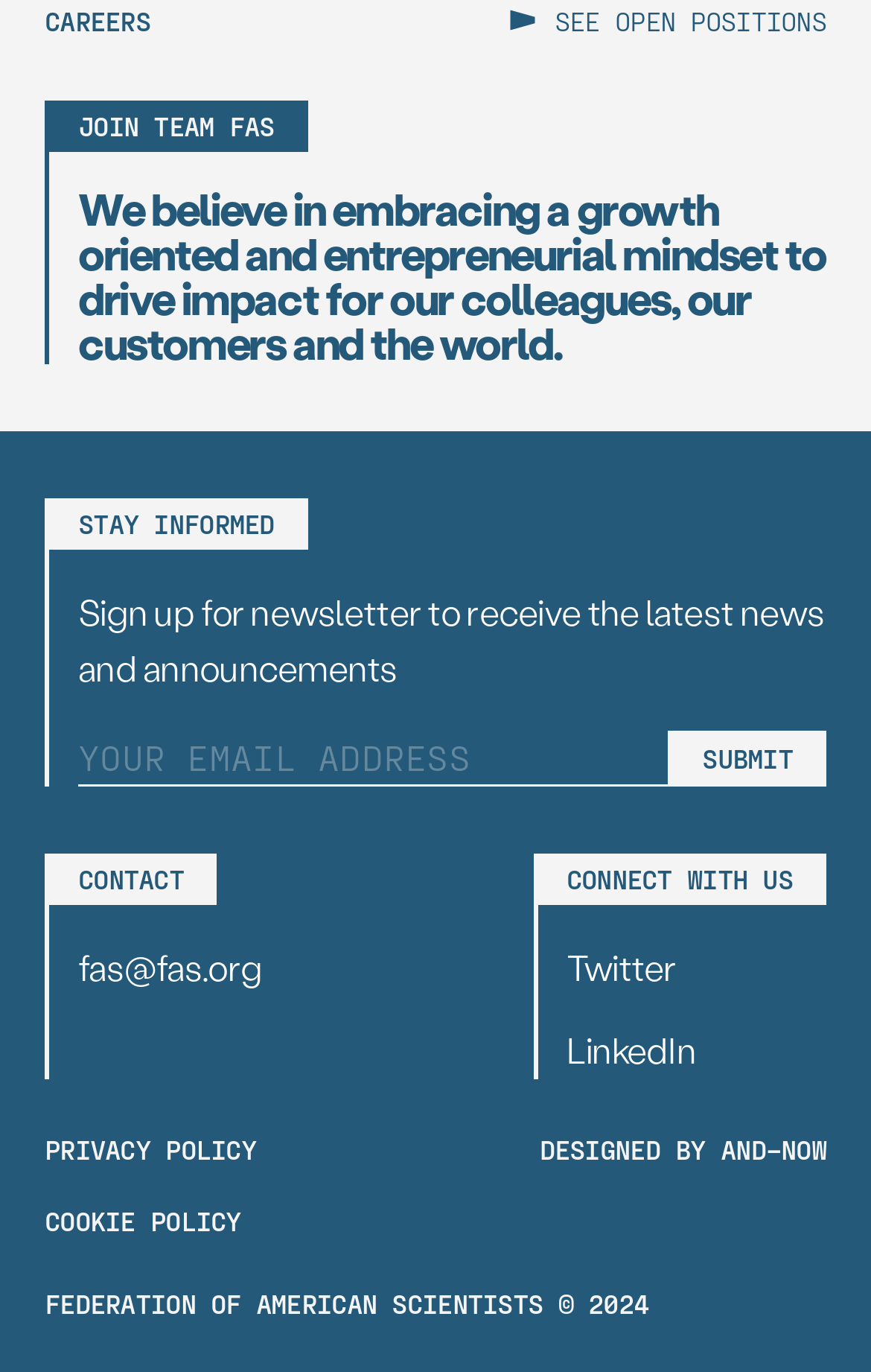Please locate the bounding box coordinates of the element's region that needs to be clicked to follow the instruction: "Enter email address". The bounding box coordinates should be provided as four float numbers between 0 and 1, i.e., [left, top, right, bottom].

[0.09, 0.532, 0.768, 0.571]